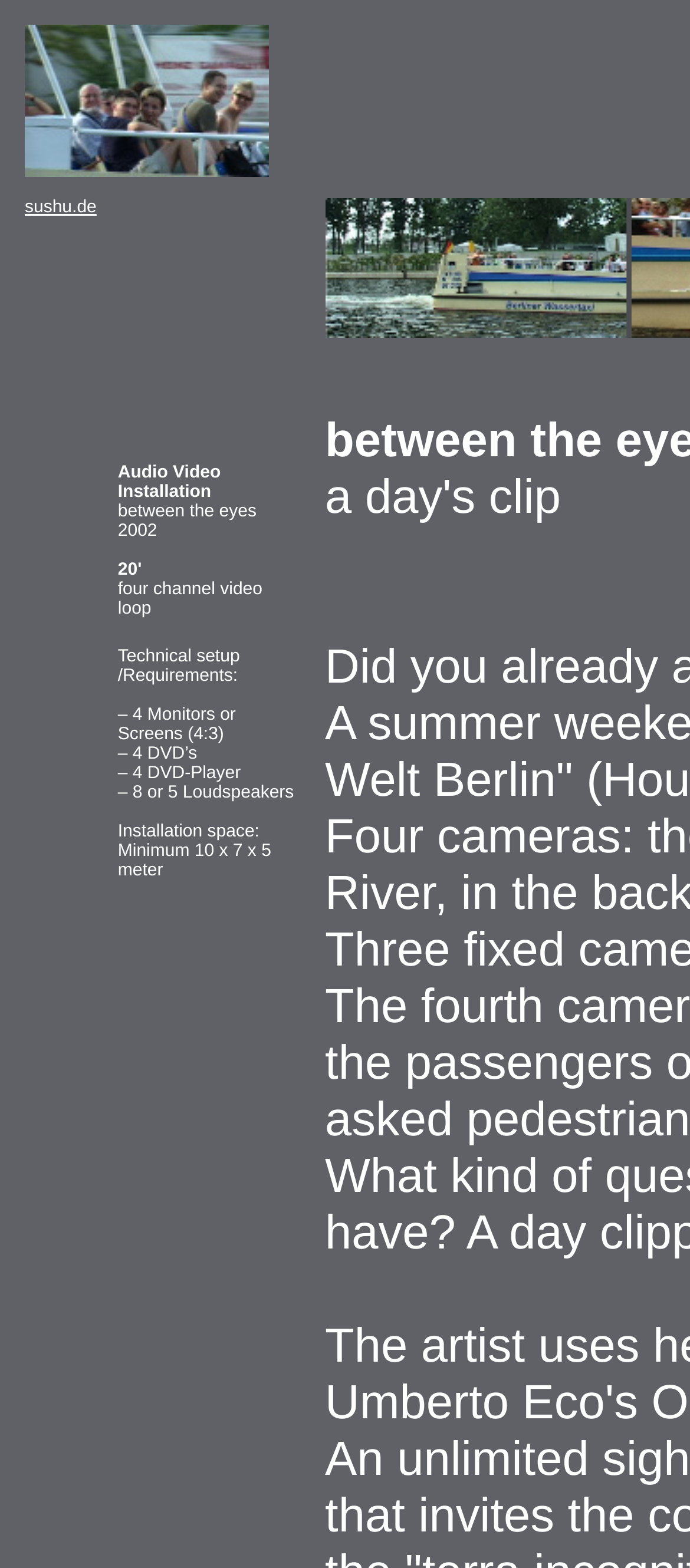Using the webpage screenshot, locate the HTML element that fits the following description and provide its bounding box: "sushu.de".

[0.036, 0.126, 0.14, 0.139]